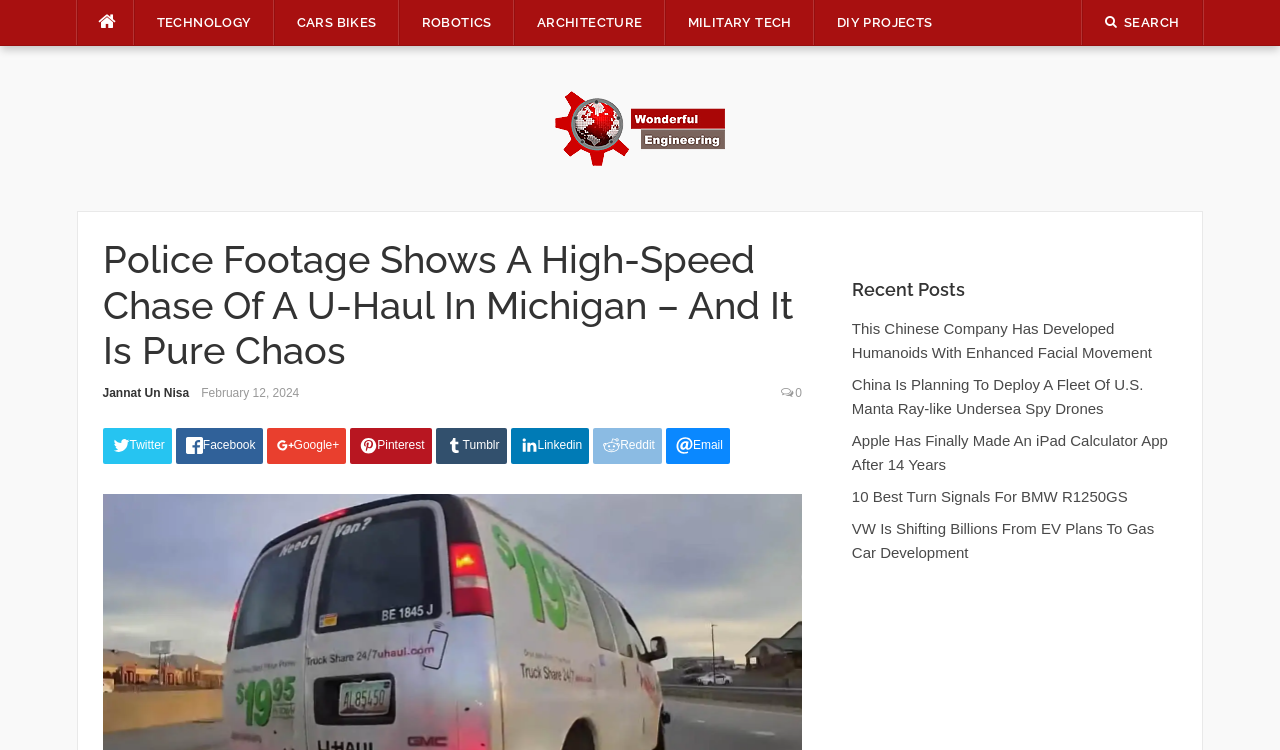Pinpoint the bounding box coordinates of the area that must be clicked to complete this instruction: "Share on Twitter".

[0.08, 0.571, 0.134, 0.619]